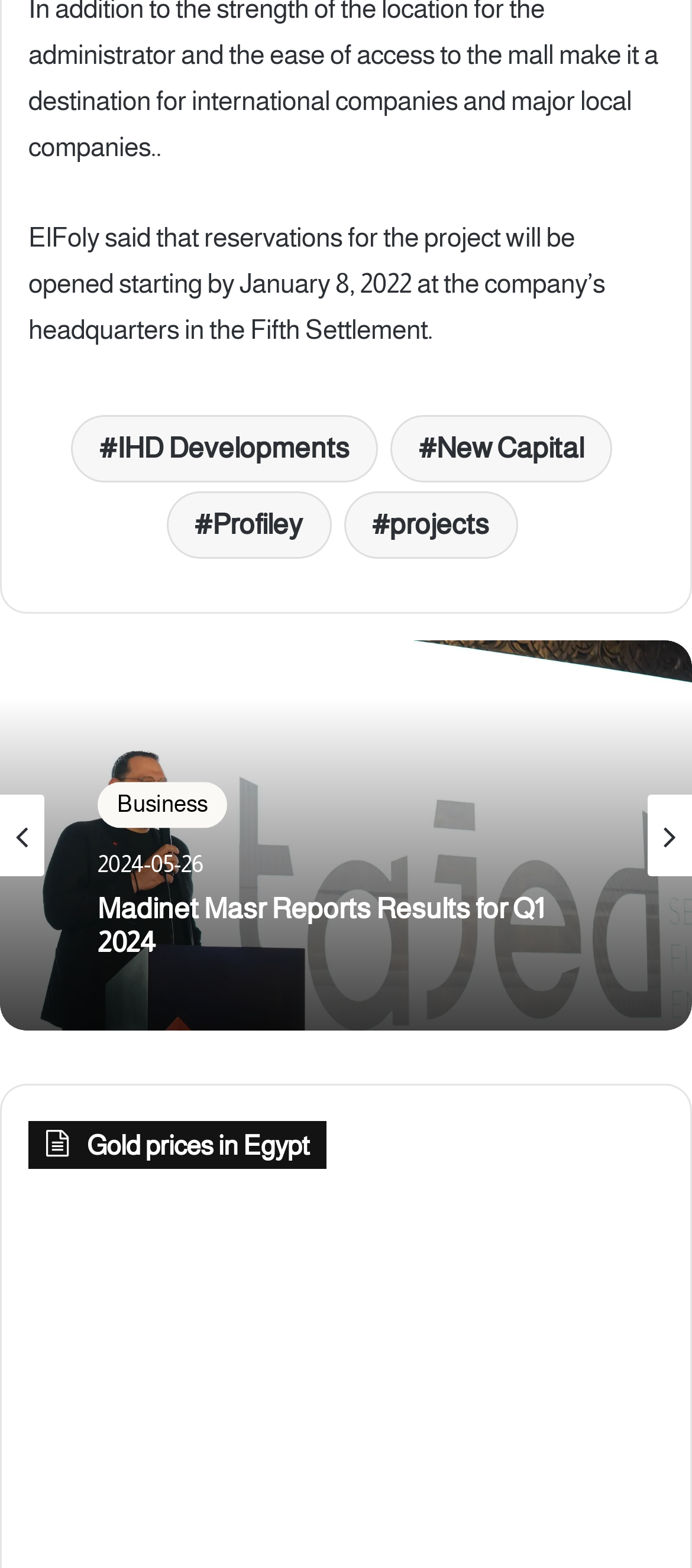Determine the bounding box coordinates for the clickable element to execute this instruction: "Visit New Capital". Provide the coordinates as four float numbers between 0 and 1, i.e., [left, top, right, bottom].

[0.564, 0.264, 0.885, 0.307]